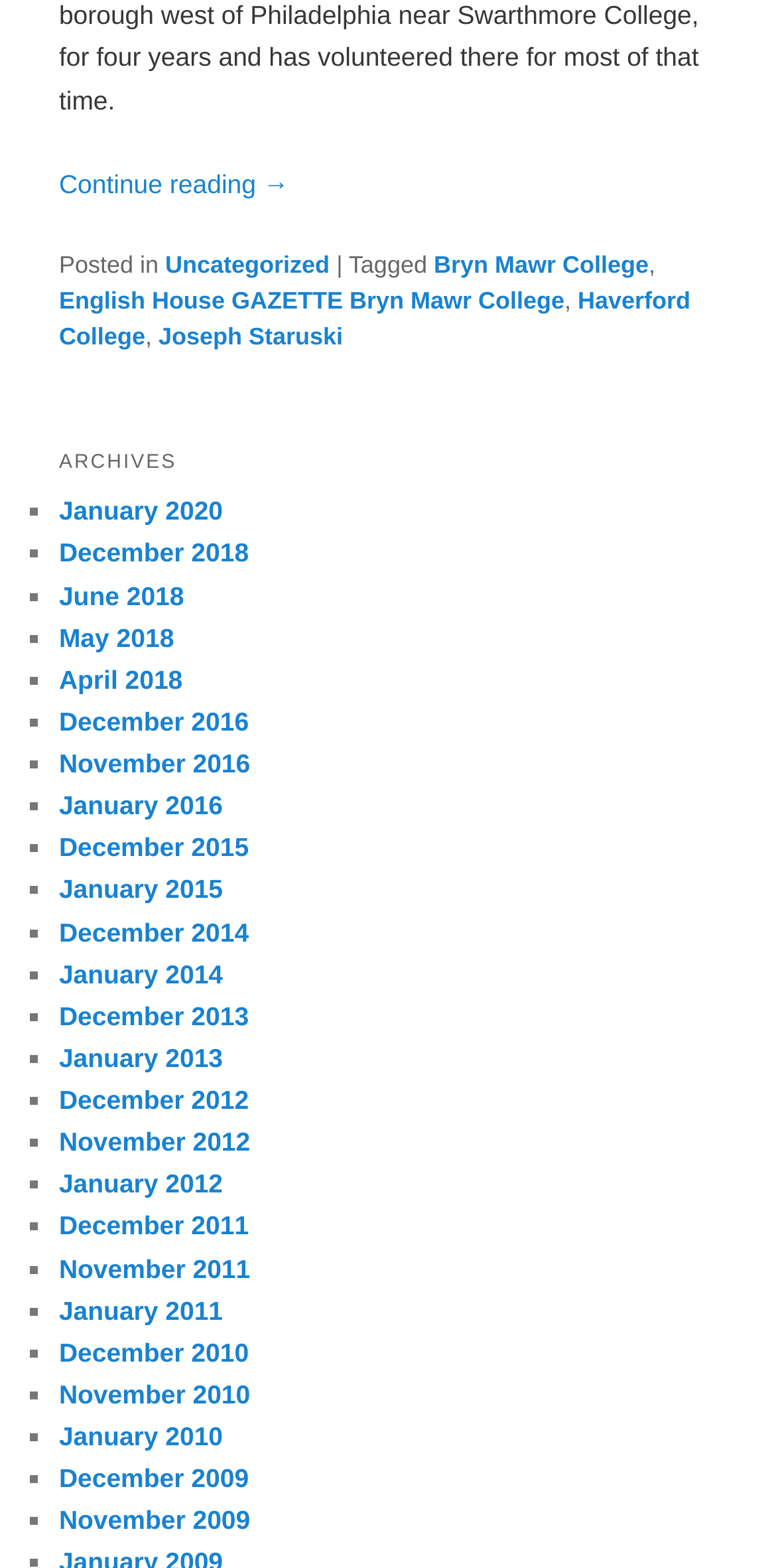What is the name of the college mentioned?
Based on the image, answer the question with as much detail as possible.

The name of the college mentioned can be found in the footer section of the webpage, where it says 'Tagged' followed by a link 'Bryn Mawr College'.